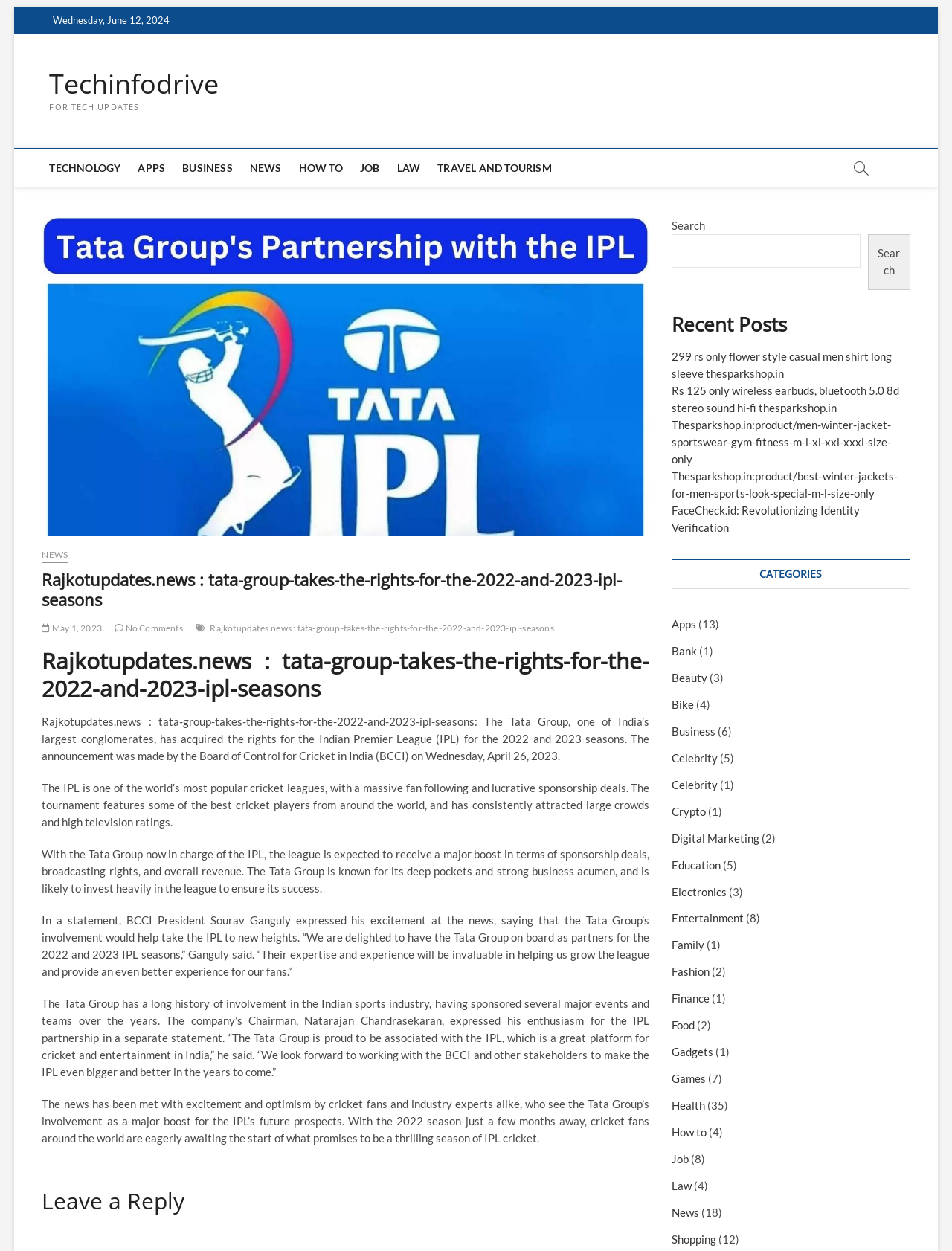Identify the bounding box coordinates of the clickable region to carry out the given instruction: "Click on the 'TECHNOLOGY' link".

[0.044, 0.119, 0.135, 0.149]